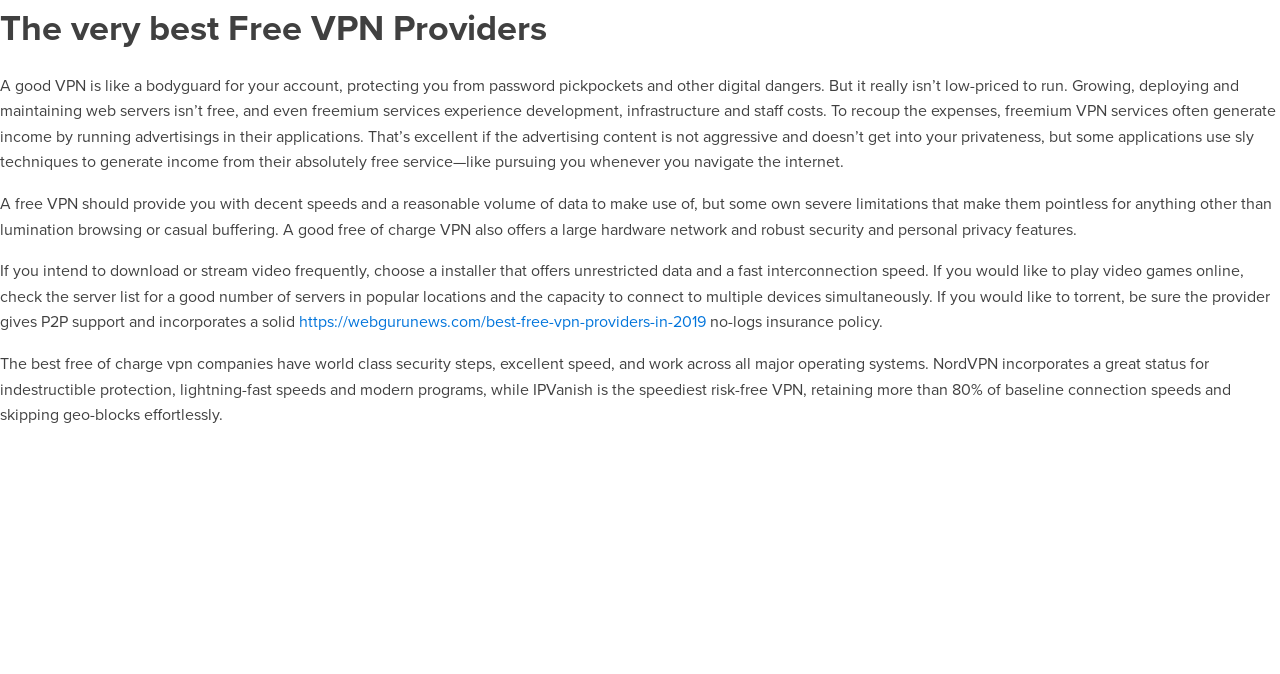Please reply with a single word or brief phrase to the question: 
What should a free VPN provide?

decent speeds and data